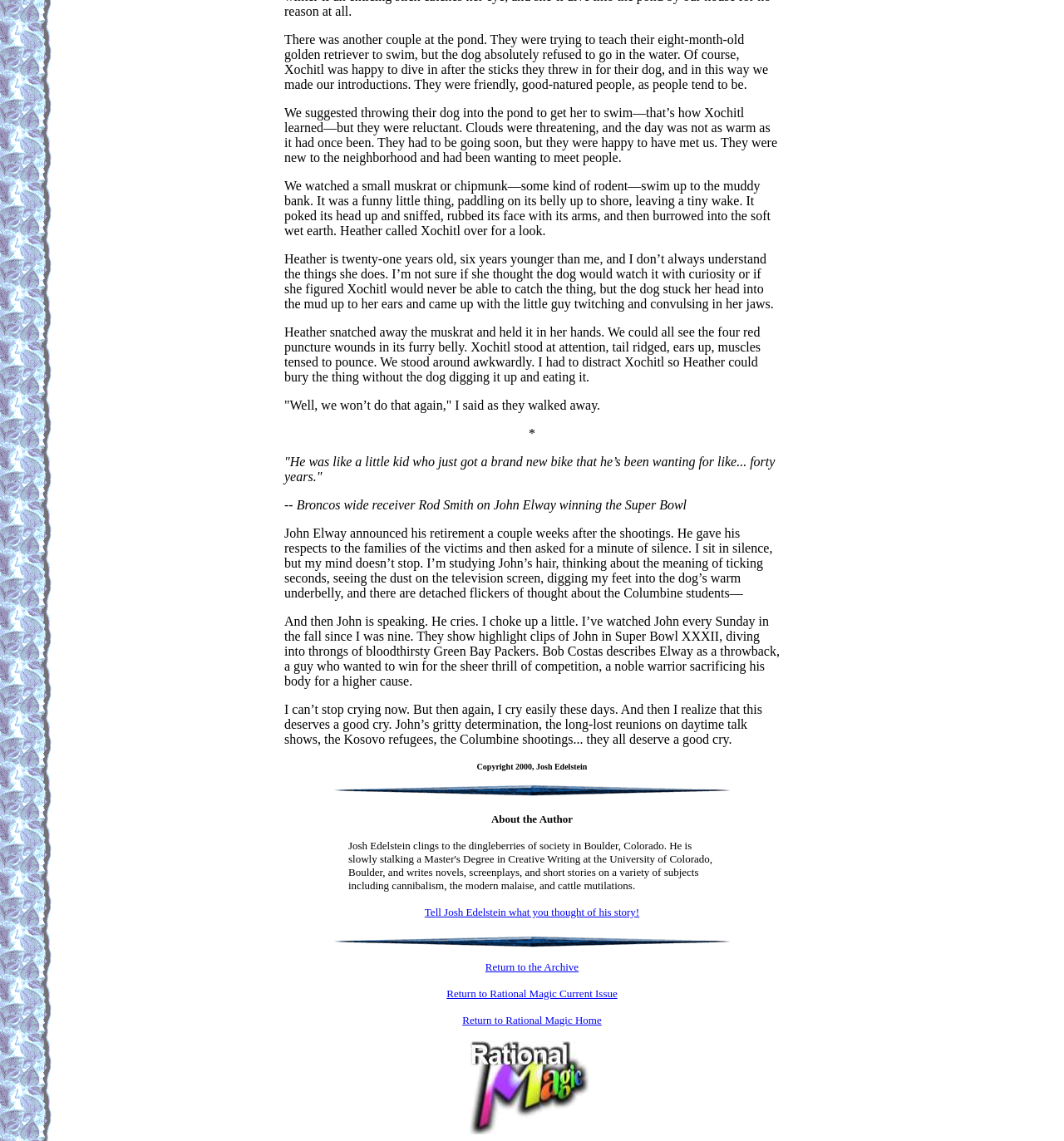Please find the bounding box for the UI component described as follows: "Return to the Archive".

[0.456, 0.84, 0.544, 0.853]